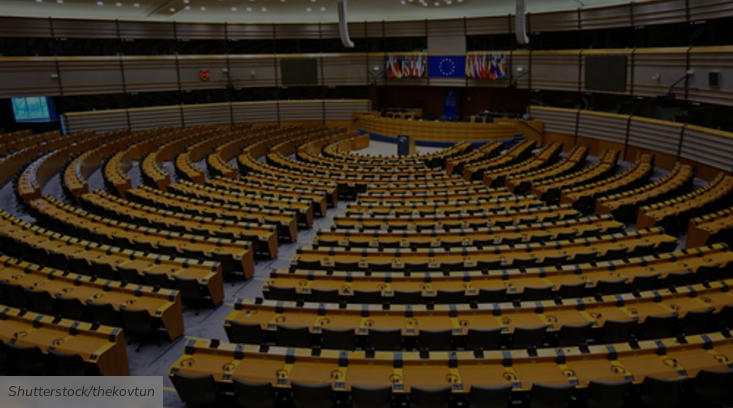Please study the image and answer the question comprehensively:
Who is the photographer of the image?

The caption credits the image to Shutterstock and mentions the photographer's name as 'thekovtun', indicating that they are the one who took the photo of the European Parliament's interior.